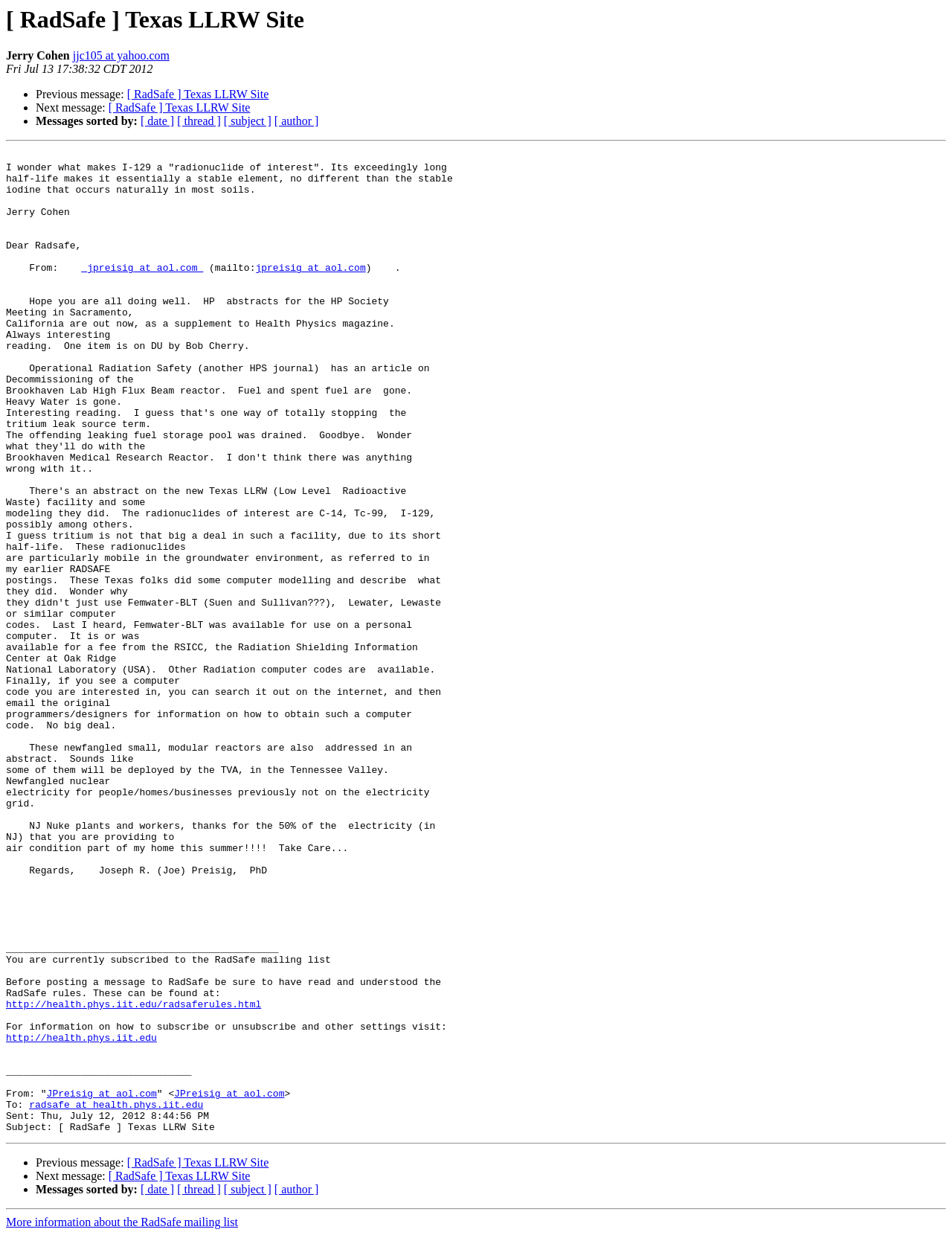Provide the bounding box coordinates for the specified HTML element described in this description: "[ date ]". The coordinates should be four float numbers ranging from 0 to 1, in the format [left, top, right, bottom].

[0.148, 0.093, 0.183, 0.103]